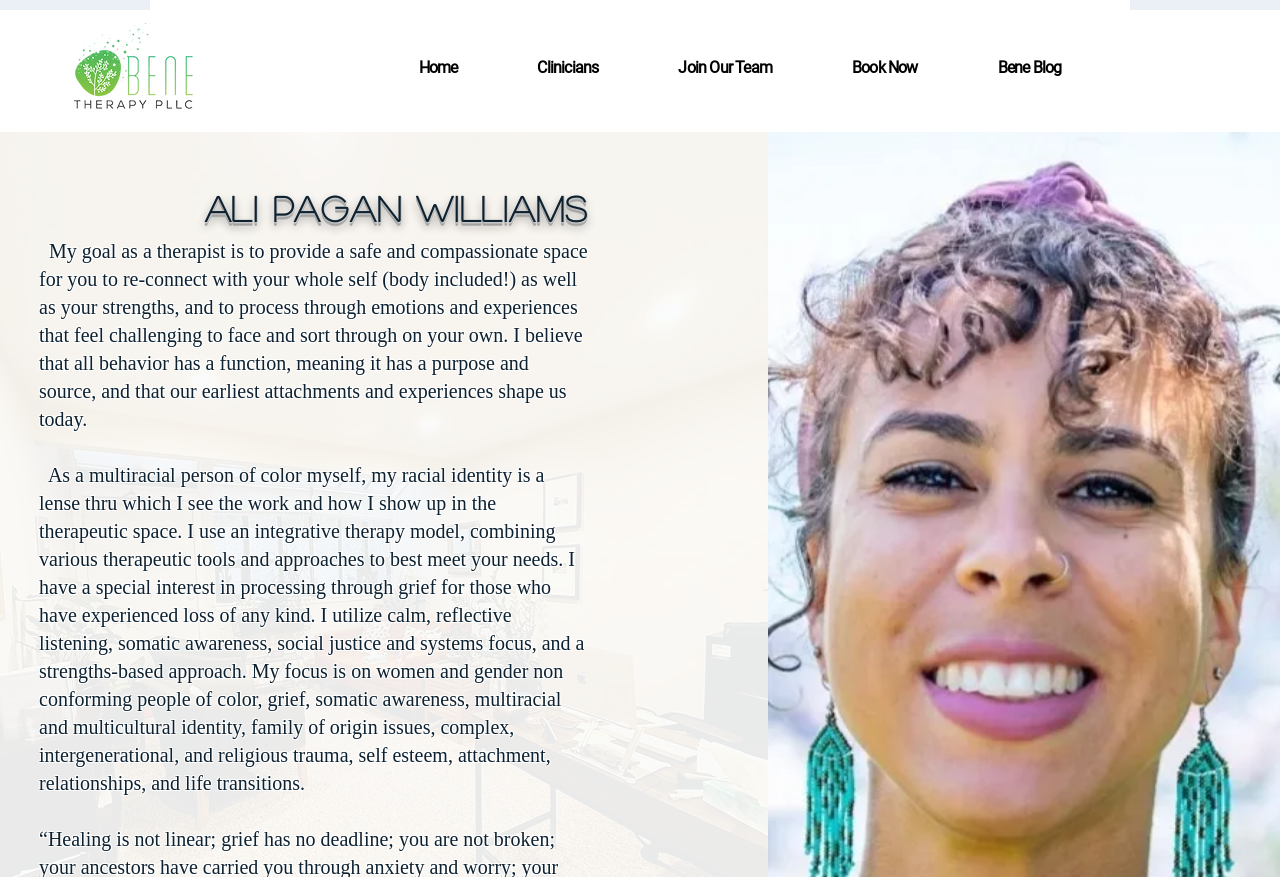How many images are there on the webpage?
Give a detailed response to the question by analyzing the screenshot.

There is only one image on the webpage, which is the logo of Bene Therapy PLLC located at the top left corner.